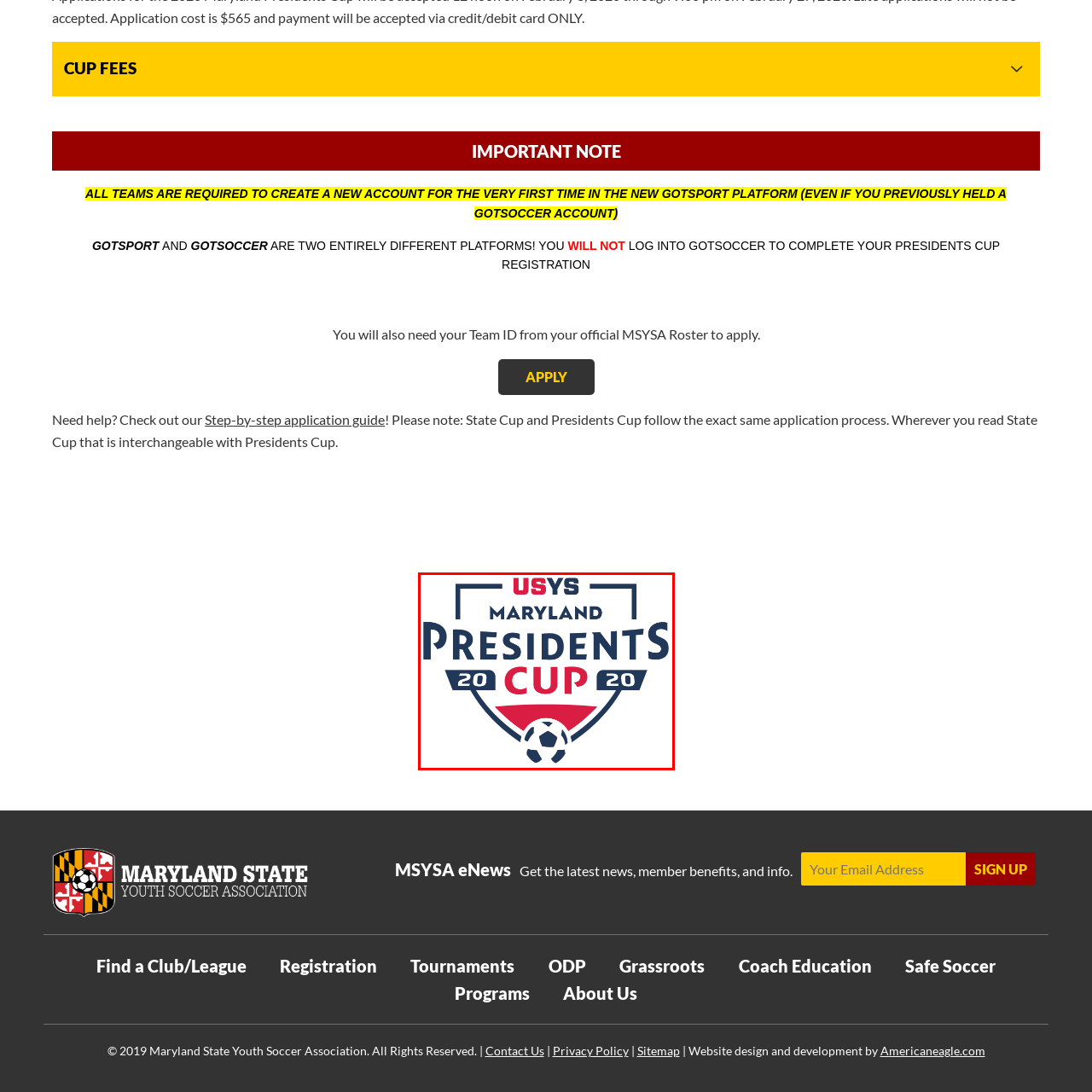Look closely at the image within the red bounding box, What values are represented by the logo? Respond with a single word or short phrase.

Teamwork and sportsmanship